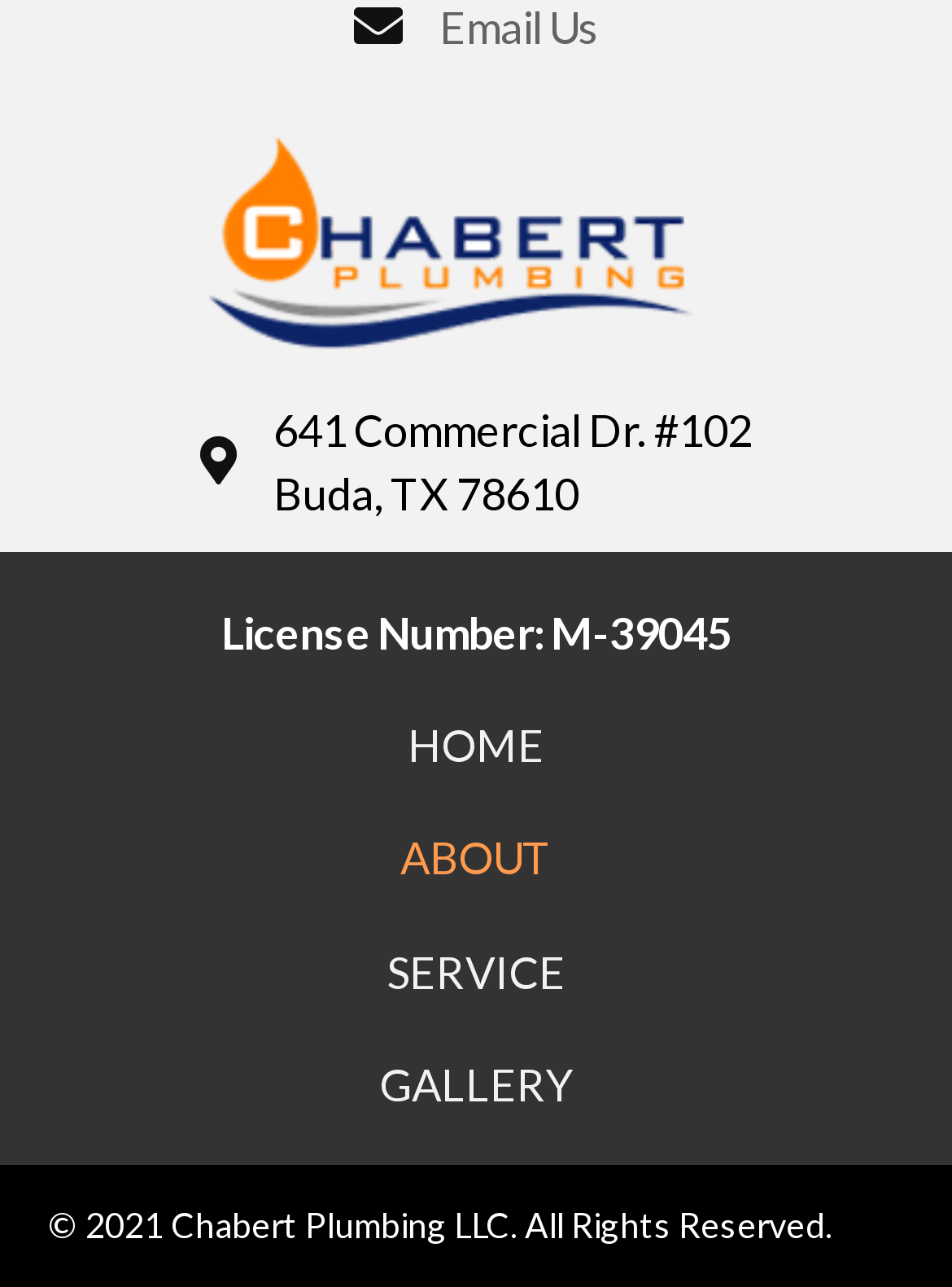Provide your answer in one word or a succinct phrase for the question: 
What is the license number of Chabert Plumbing LLC?

M-39045